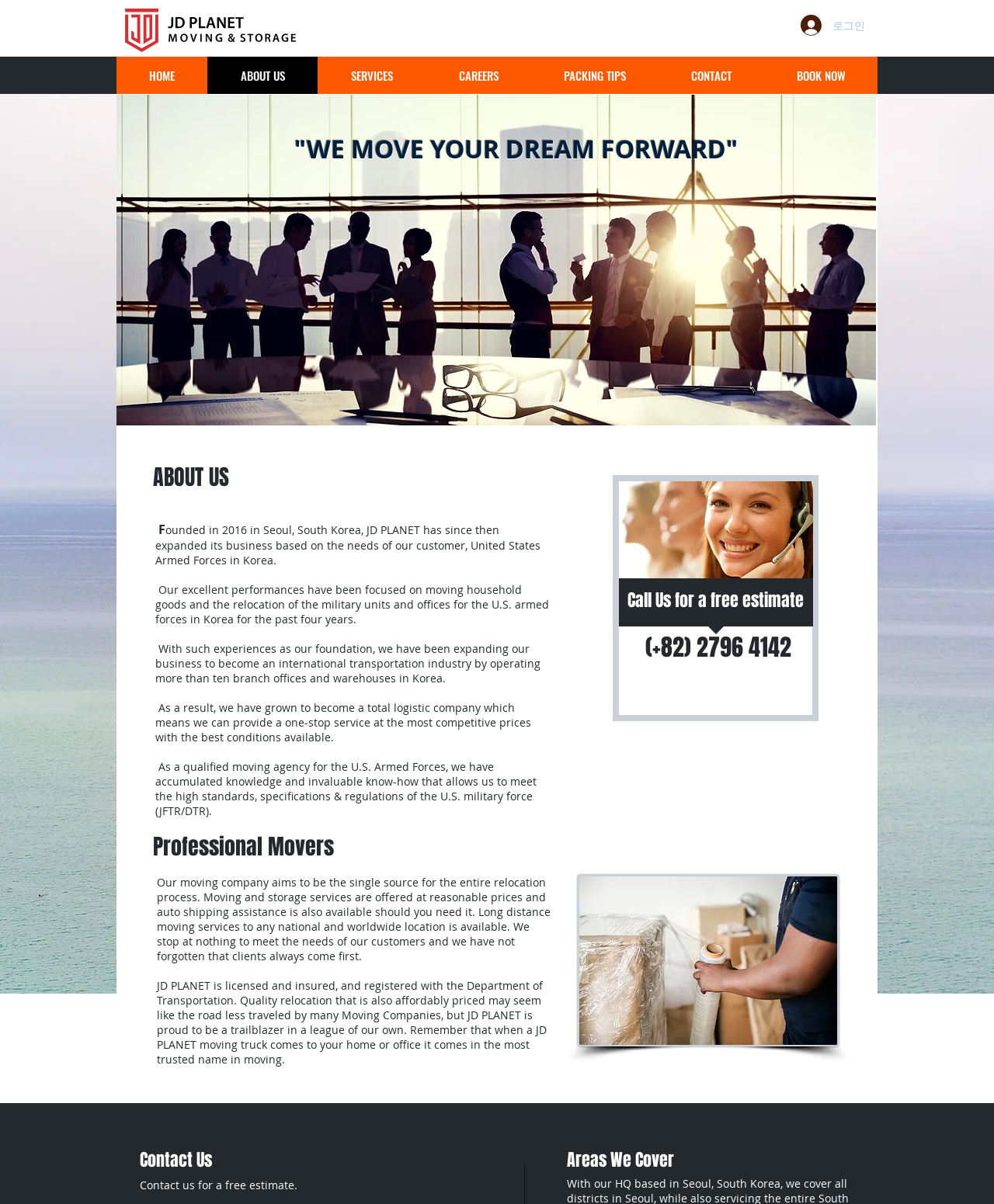Please determine the bounding box coordinates of the element to click on in order to accomplish the following task: "Click the login button". Ensure the coordinates are four float numbers ranging from 0 to 1, i.e., [left, top, right, bottom].

[0.795, 0.008, 0.859, 0.033]